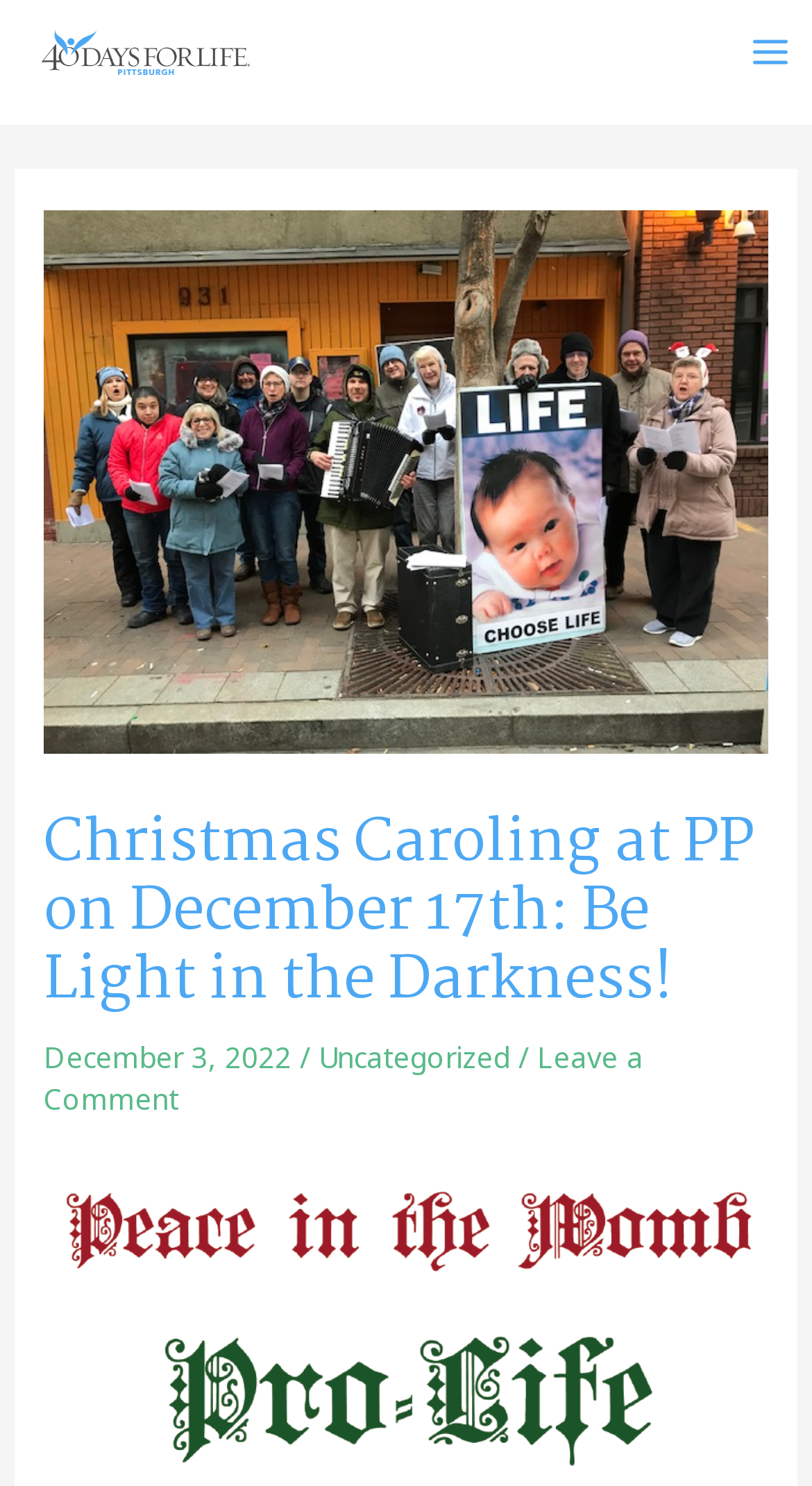What is the date of the event?
Could you answer the question in a detailed manner, providing as much information as possible?

The date of the event is mentioned in the heading 'Christmas Caroling at PP on December 17th: Be Light in the Darkness!' which indicates that the event is taking place on December 17th.